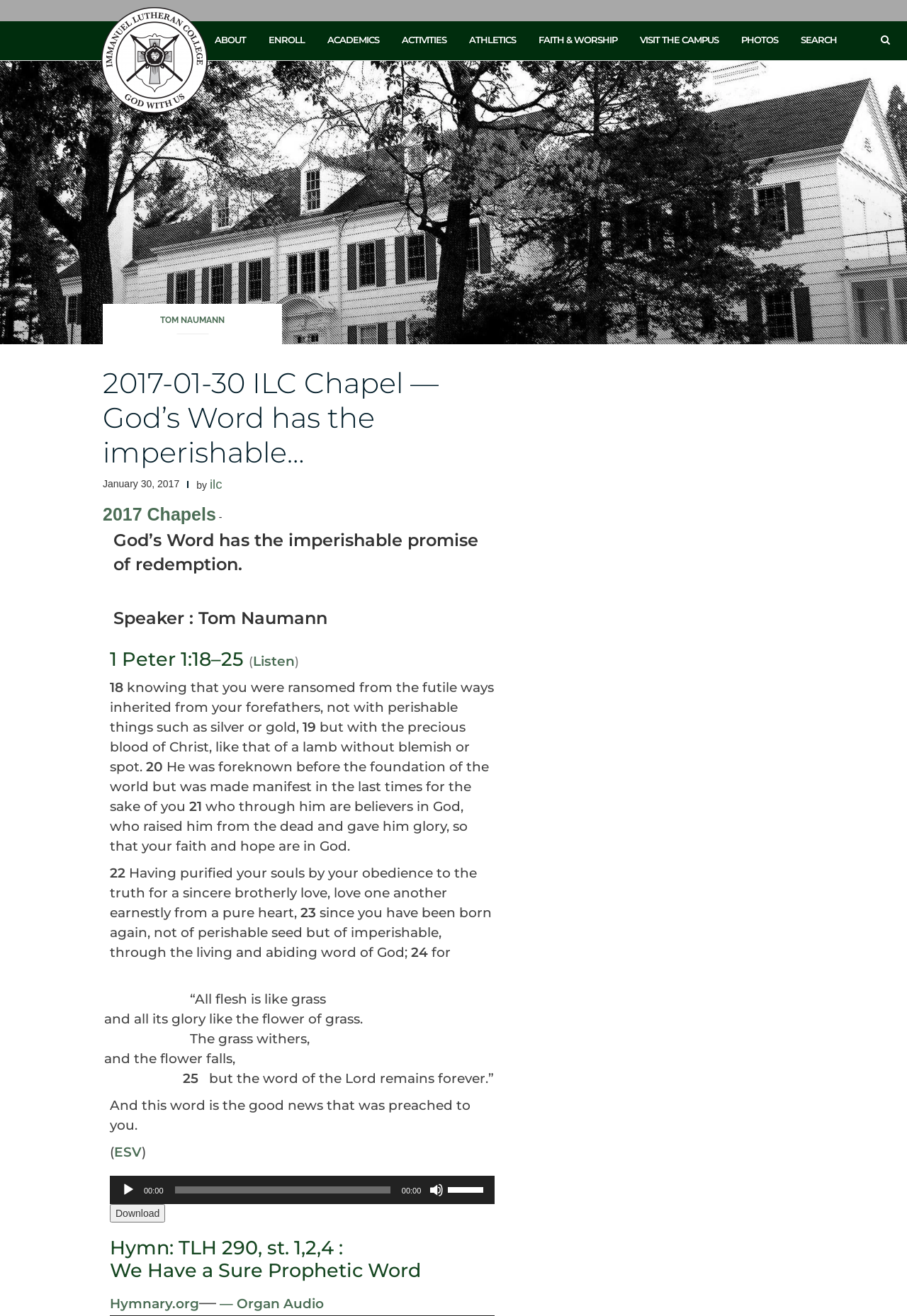Using the provided element description: "Visit the Campus", identify the bounding box coordinates. The coordinates should be four floats between 0 and 1 in the order [left, top, right, bottom].

[0.705, 0.026, 0.792, 0.055]